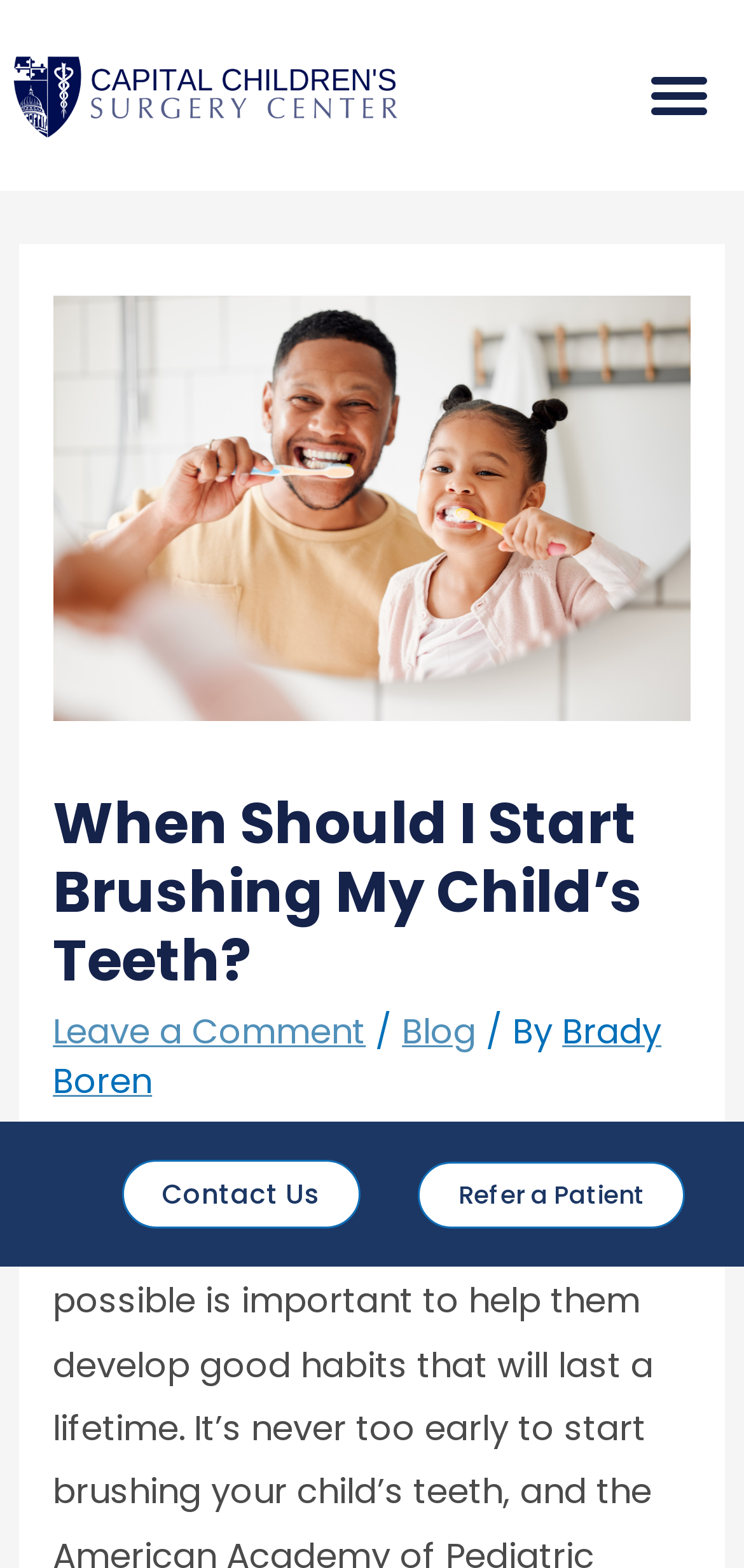What is the topic of the blog post?
Please provide a single word or phrase as your answer based on the screenshot.

Brushing child's teeth